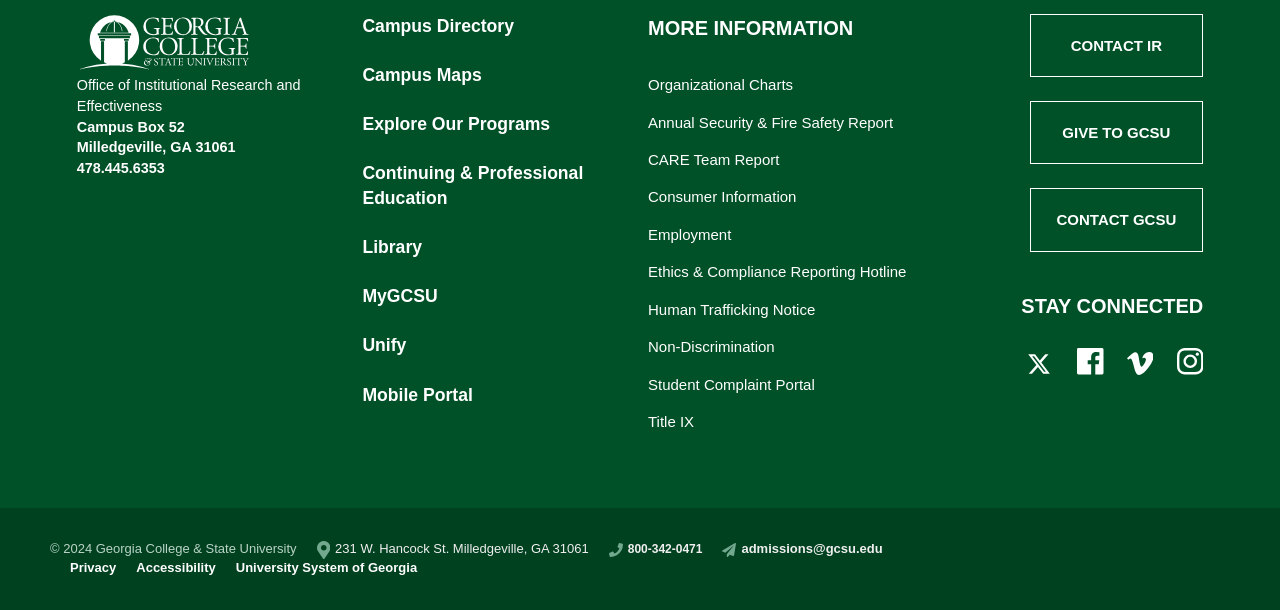Answer the following query concisely with a single word or phrase:
What is the phone number of the institution?

478.445.6353